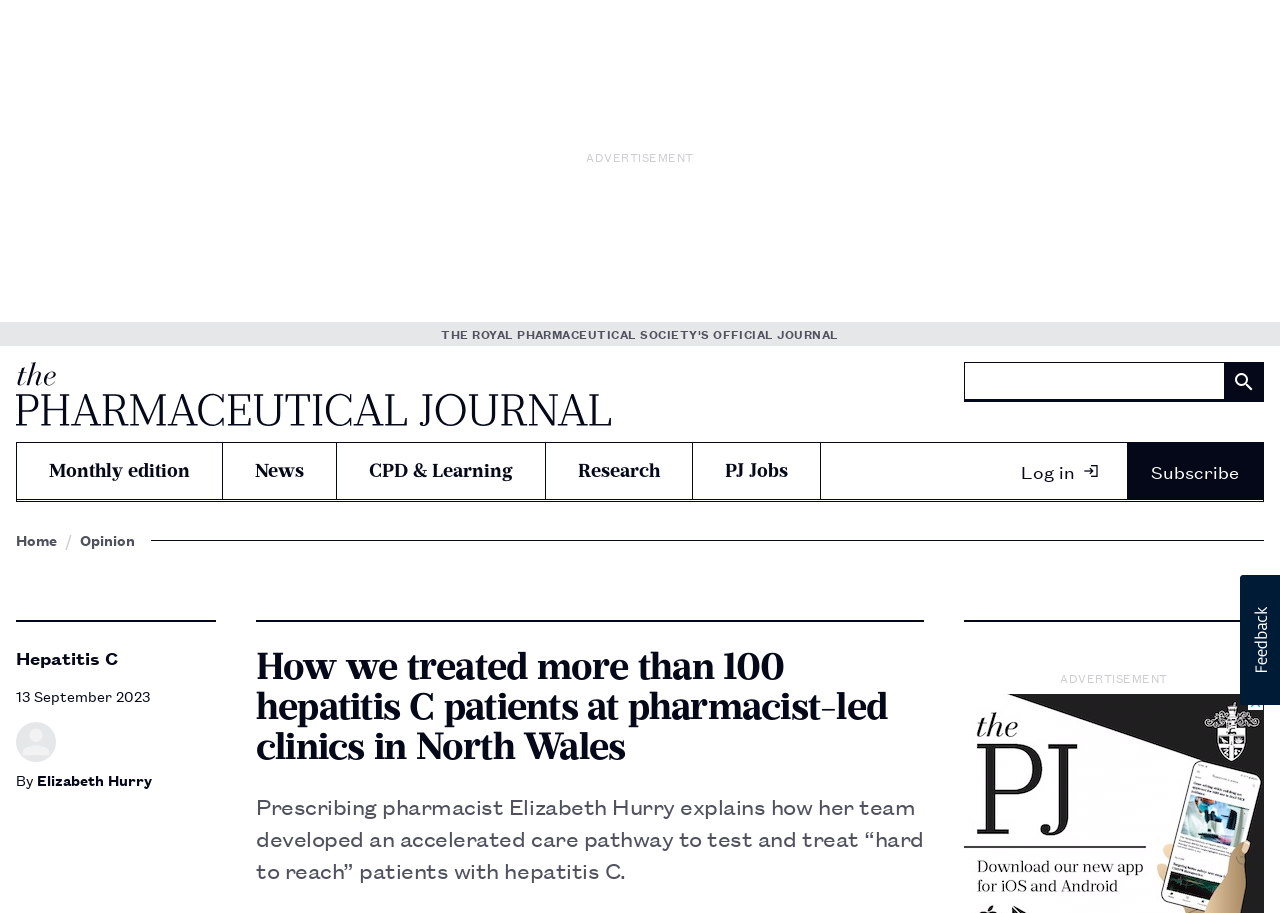Determine the bounding box coordinates of the section to be clicked to follow the instruction: "Read the article about hepatitis C". The coordinates should be given as four float numbers between 0 and 1, formatted as [left, top, right, bottom].

[0.2, 0.708, 0.722, 0.839]